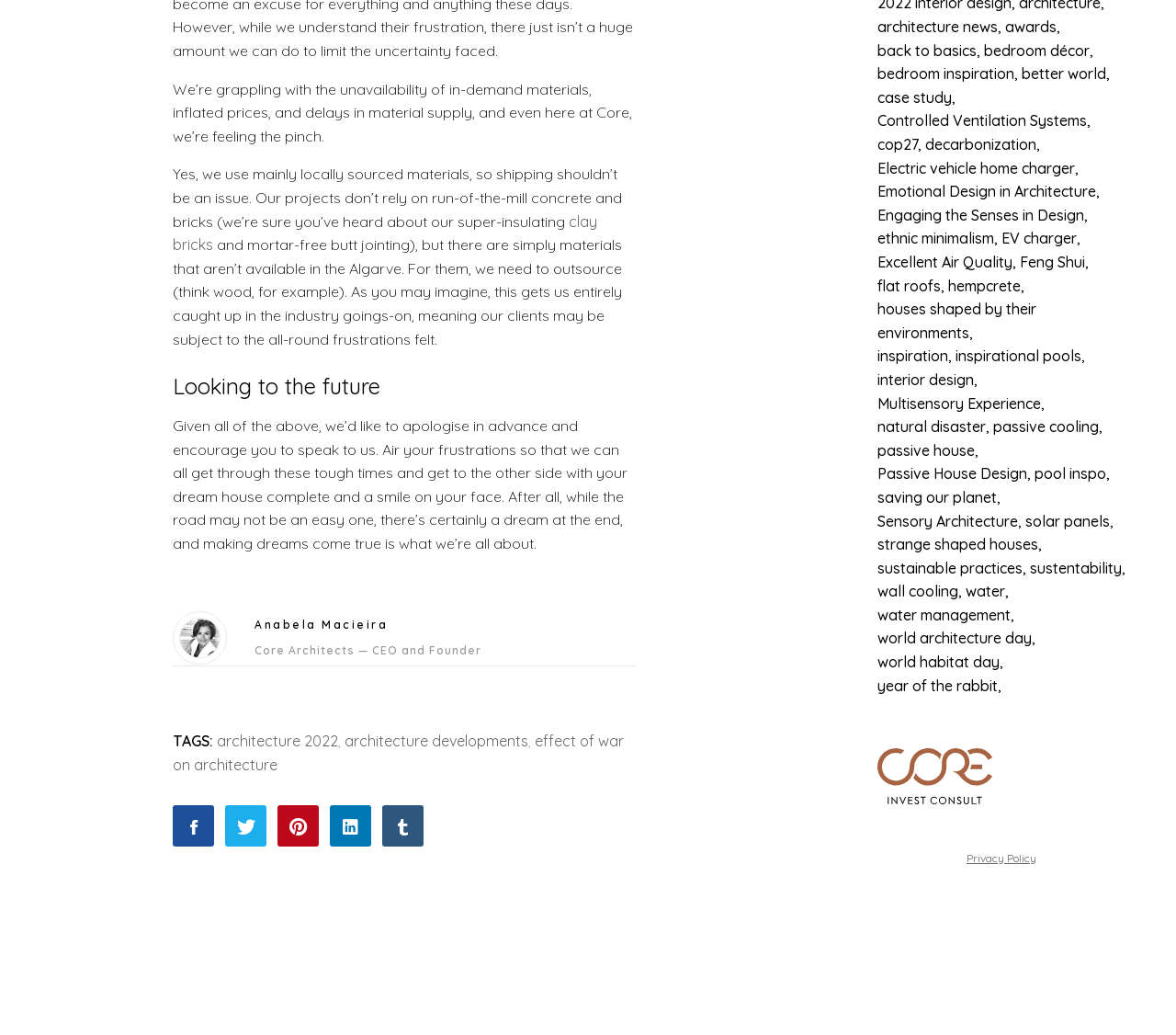Please identify the bounding box coordinates of the region to click in order to complete the task: "Follow Core Architects on social media". The coordinates must be four float numbers between 0 and 1, specified as [left, top, right, bottom].

[0.147, 0.778, 0.182, 0.818]